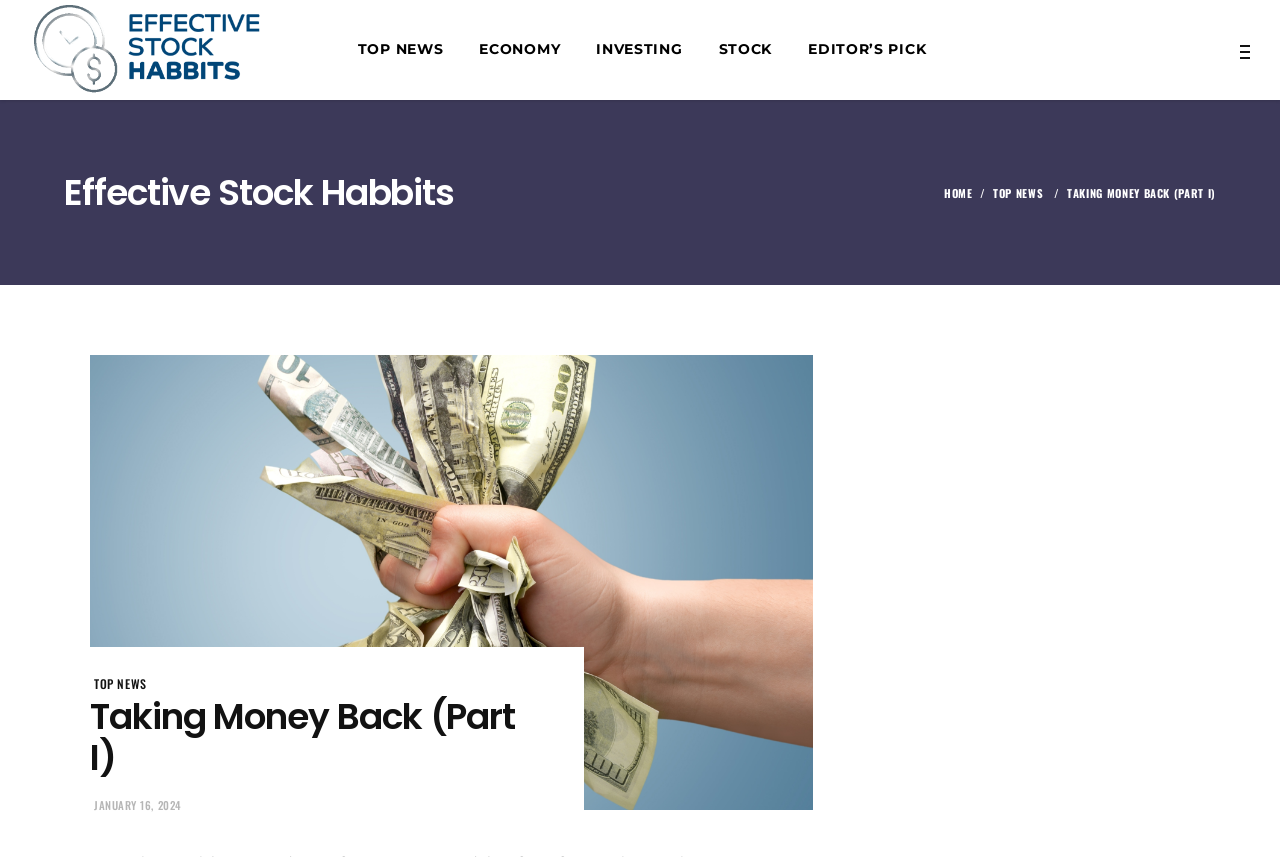Find the bounding box coordinates of the element I should click to carry out the following instruction: "click the logo".

[0.027, 0.006, 0.204, 0.111]